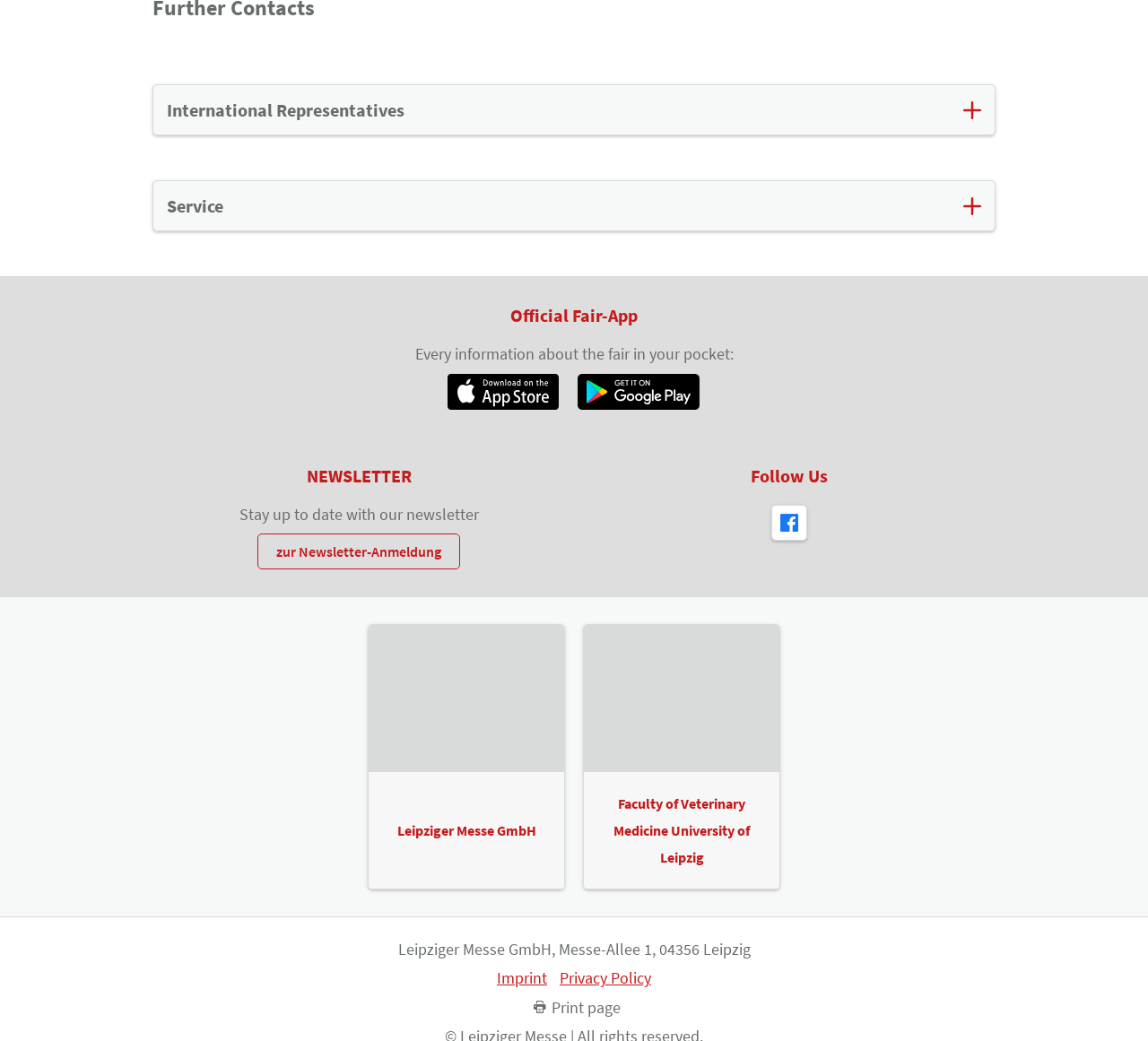Determine the bounding box coordinates of the element that should be clicked to execute the following command: "View the imprint".

[0.433, 0.93, 0.477, 0.95]